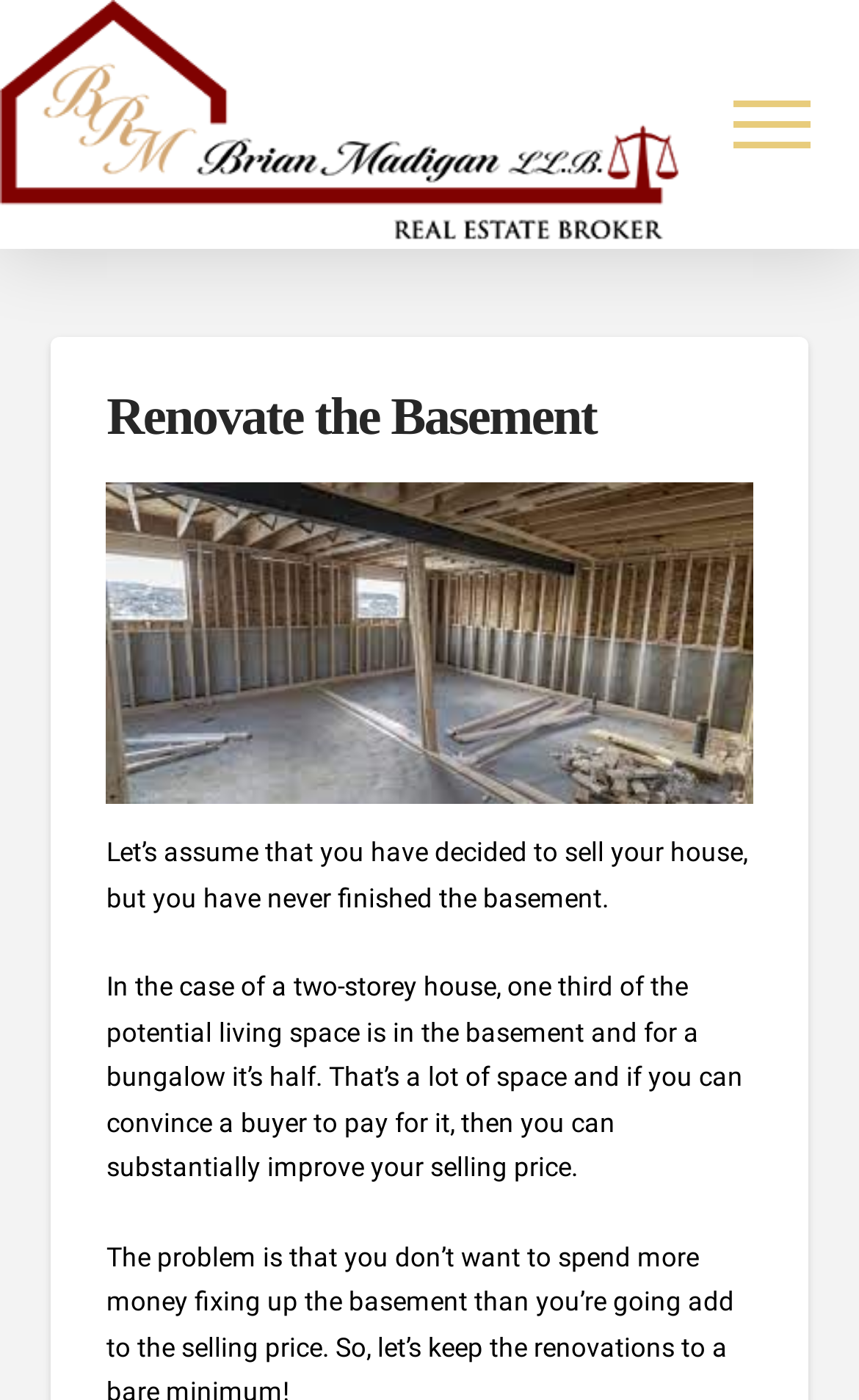Please give a concise answer to this question using a single word or phrase: 
What is the author's assumption about the reader?

decided to sell their house